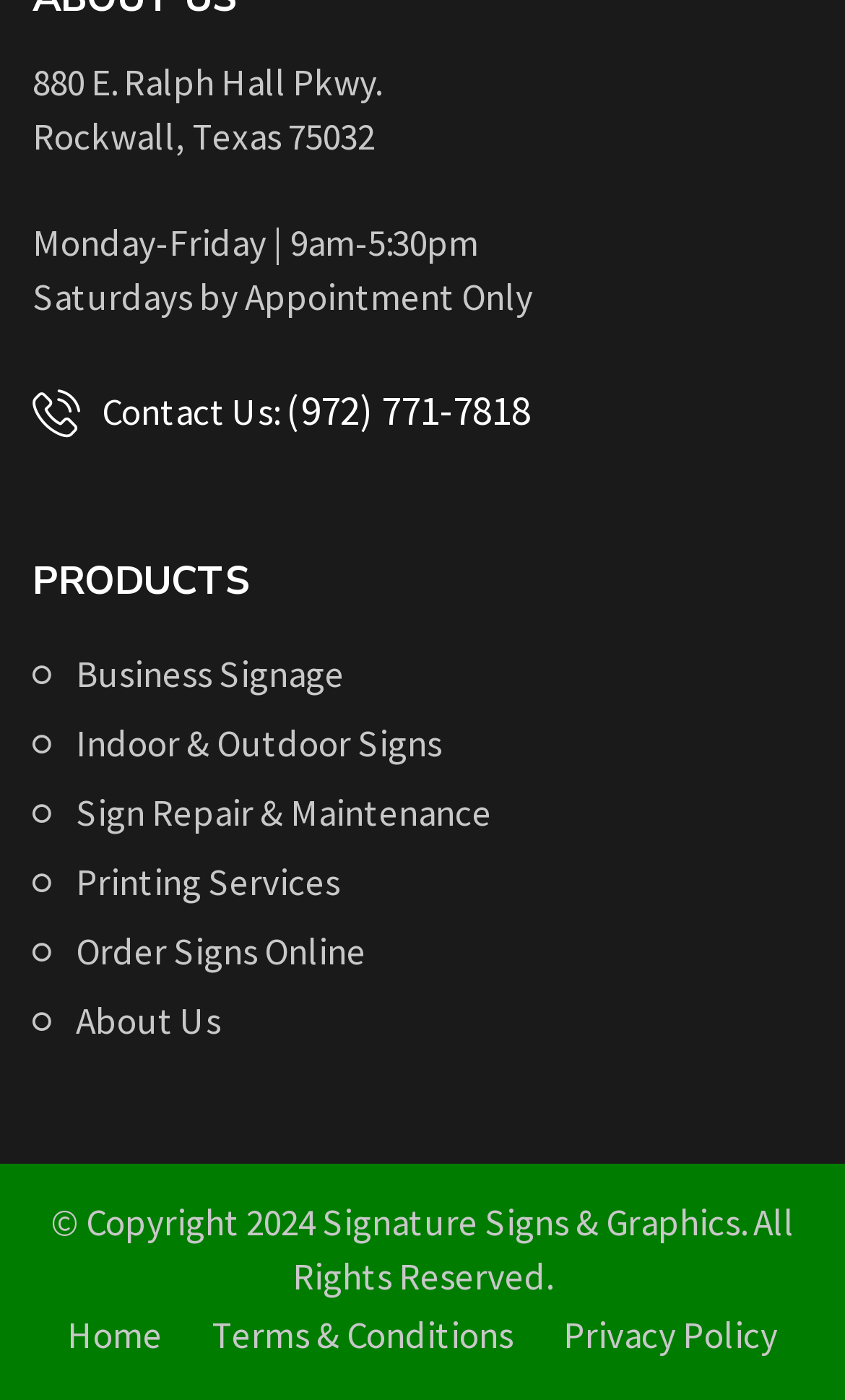Can you pinpoint the bounding box coordinates for the clickable element required for this instruction: "Go to the home page"? The coordinates should be four float numbers between 0 and 1, i.e., [left, top, right, bottom].

[0.079, 0.935, 0.192, 0.974]